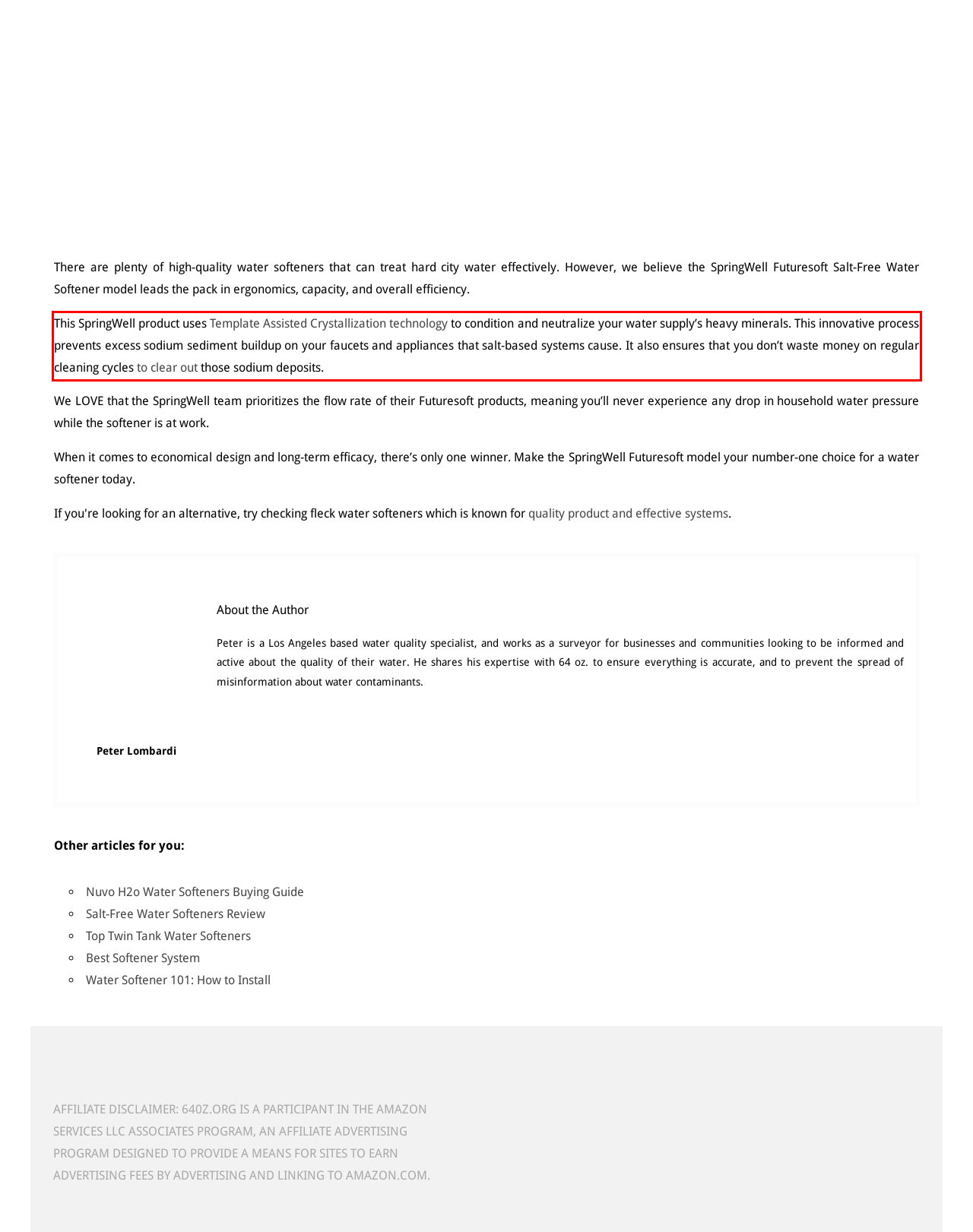Observe the screenshot of the webpage, locate the red bounding box, and extract the text content within it.

This SpringWell product uses Template Assisted Crystallization technology to condition and neutralize your water supply’s heavy minerals. This innovative process prevents excess sodium sediment buildup on your faucets and appliances that salt-based systems cause. It also ensures that you don’t waste money on regular cleaning cycles to clear out those sodium deposits.